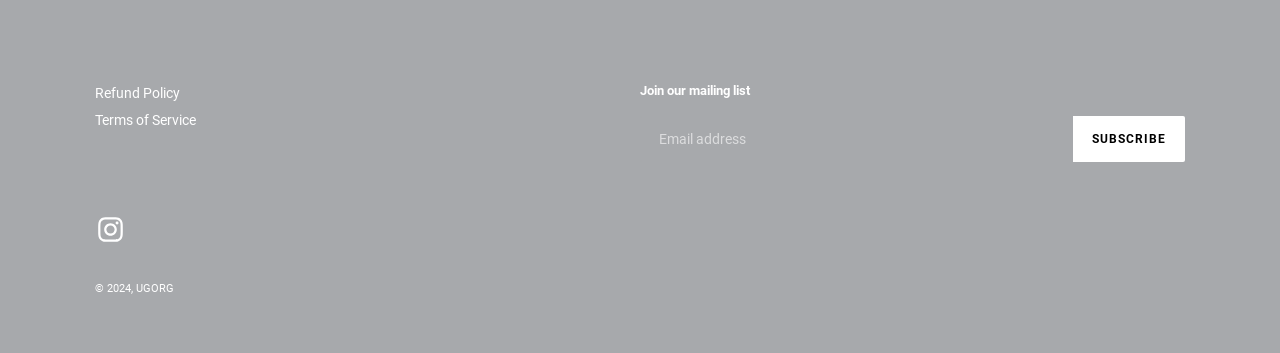Locate the UI element described by December 3, 2015 and provide its bounding box coordinates. Use the format (top-left x, top-left y, bottom-right x, bottom-right y) with all values as floating point numbers between 0 and 1.

None